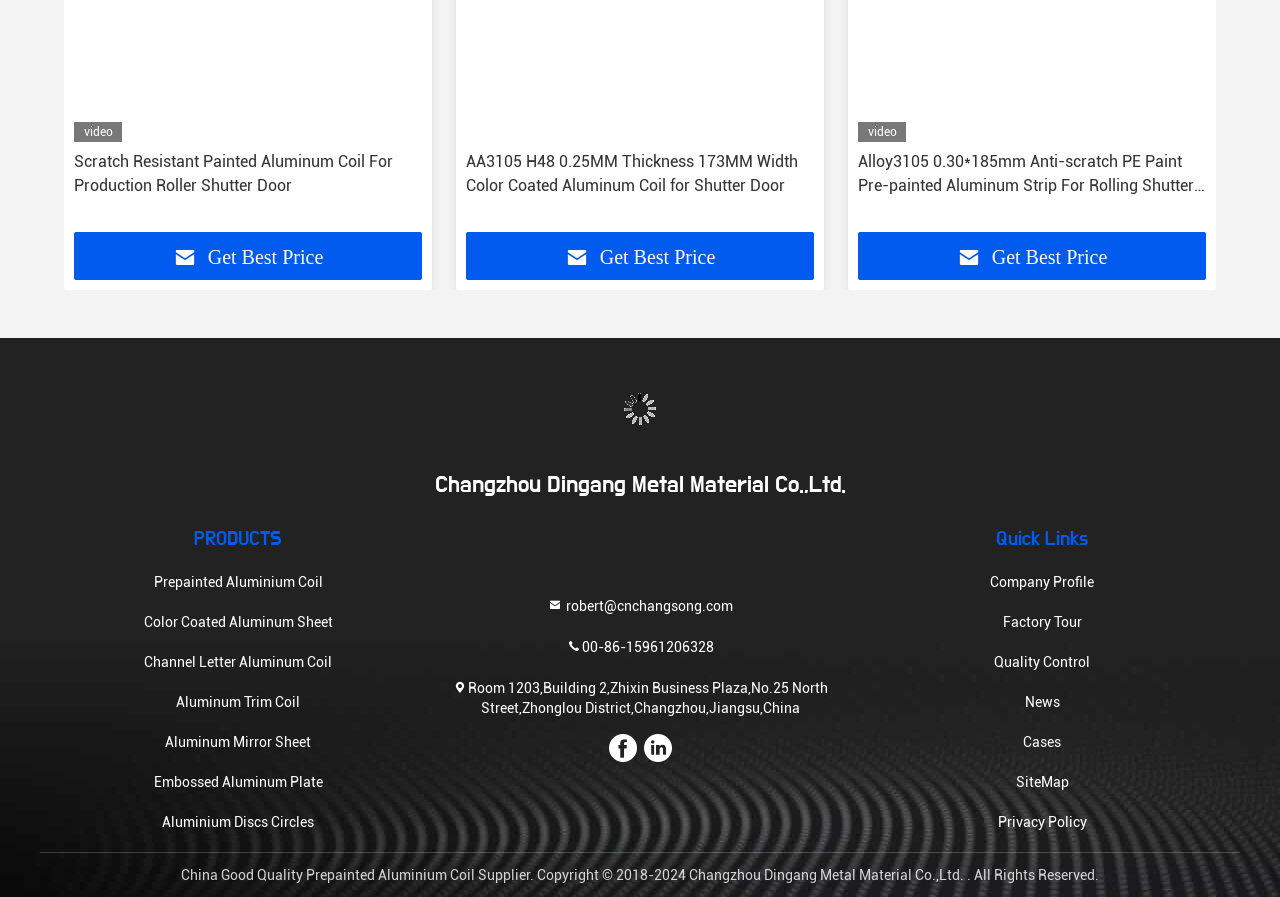What is the address of the company?
Based on the visual information, provide a detailed and comprehensive answer.

The company address can be found at the bottom of the webpage, where it lists the detailed address of the company, including the room number, building, street, district, city, and province.